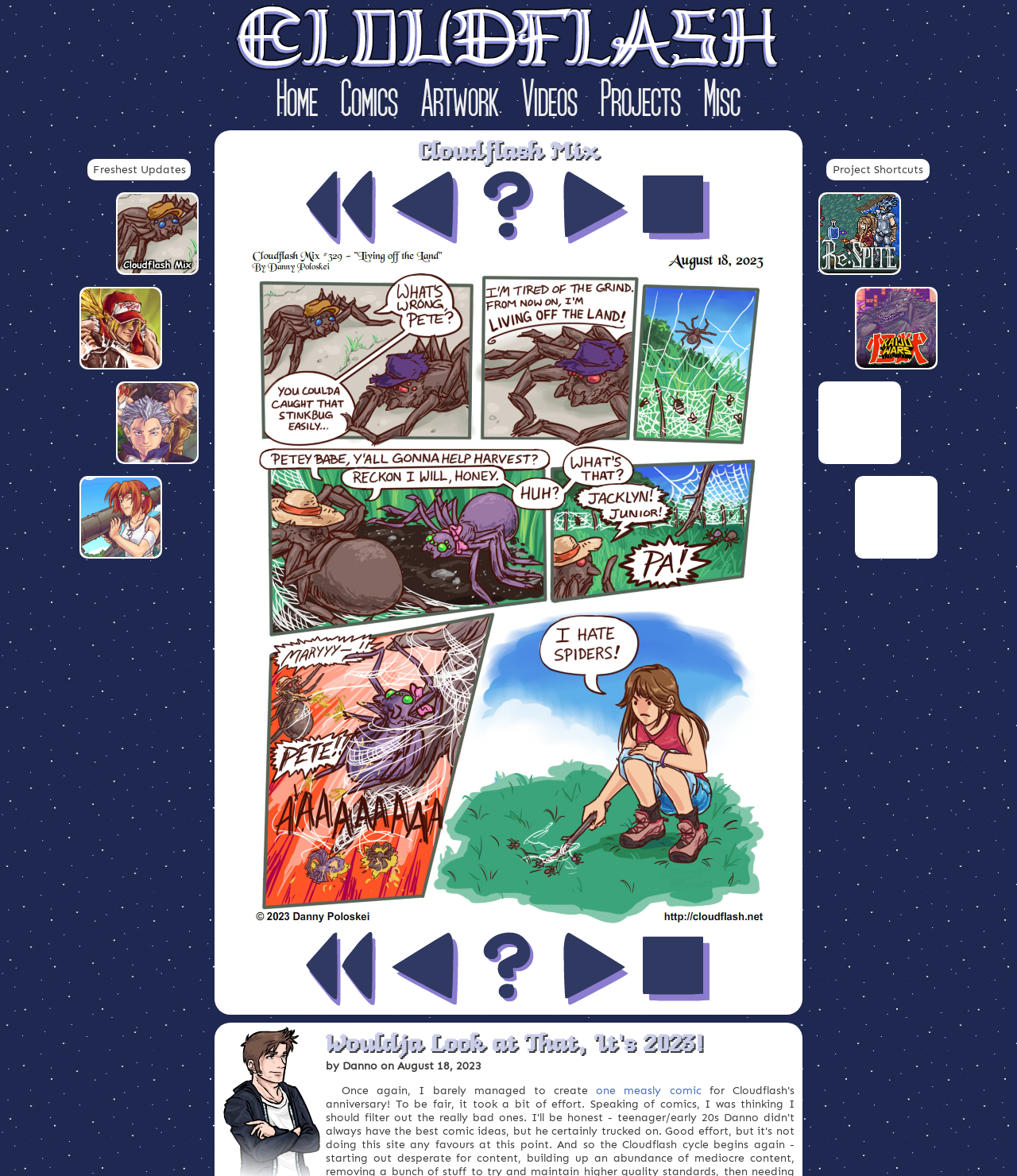Generate a comprehensive description of the webpage content.

The webpage is a personal website showcasing the creative works of Danny Poloskei, featuring webcomics, artwork, animations, and other projects. At the top, there is a heading "Freshest Updates" followed by a series of links to recent projects, each accompanied by a small image. These links are arranged in a vertical column, with the most recent project at the top.

Below the "Freshest Updates" section, there is a navigation menu with links to different sections of the website, including "Home", "Comics", "Artwork", "Videos", "Projects", and "Misc". These links are arranged horizontally across the page.

To the right of the navigation menu, there is a large image with a heading "Cloudflash Mix" above it. Below the image, there are links to navigate through the comic, including "First", "Previous", "Random", "Next", and "The end (?)". These links are arranged horizontally and are accompanied by small images.

Further down the page, there is another section with a heading "Wouldja Look at That, It's 2023!" followed by a brief text update from the author, dated August 18, 2023. Below this section, there is a paragraph of text discussing the author's recent creative output.

At the bottom of the page, there is a section labeled "Project Shortcuts" with links to various projects, including "Re:Spite MMO" and "Kaiju Wars". Each link is accompanied by a small image.

Throughout the page, there are several images and graphics, including a banner image at the top with the text "Danny Poloskei's Cloudflash". Overall, the webpage has a clean and organized layout, with a focus on showcasing the author's creative works.